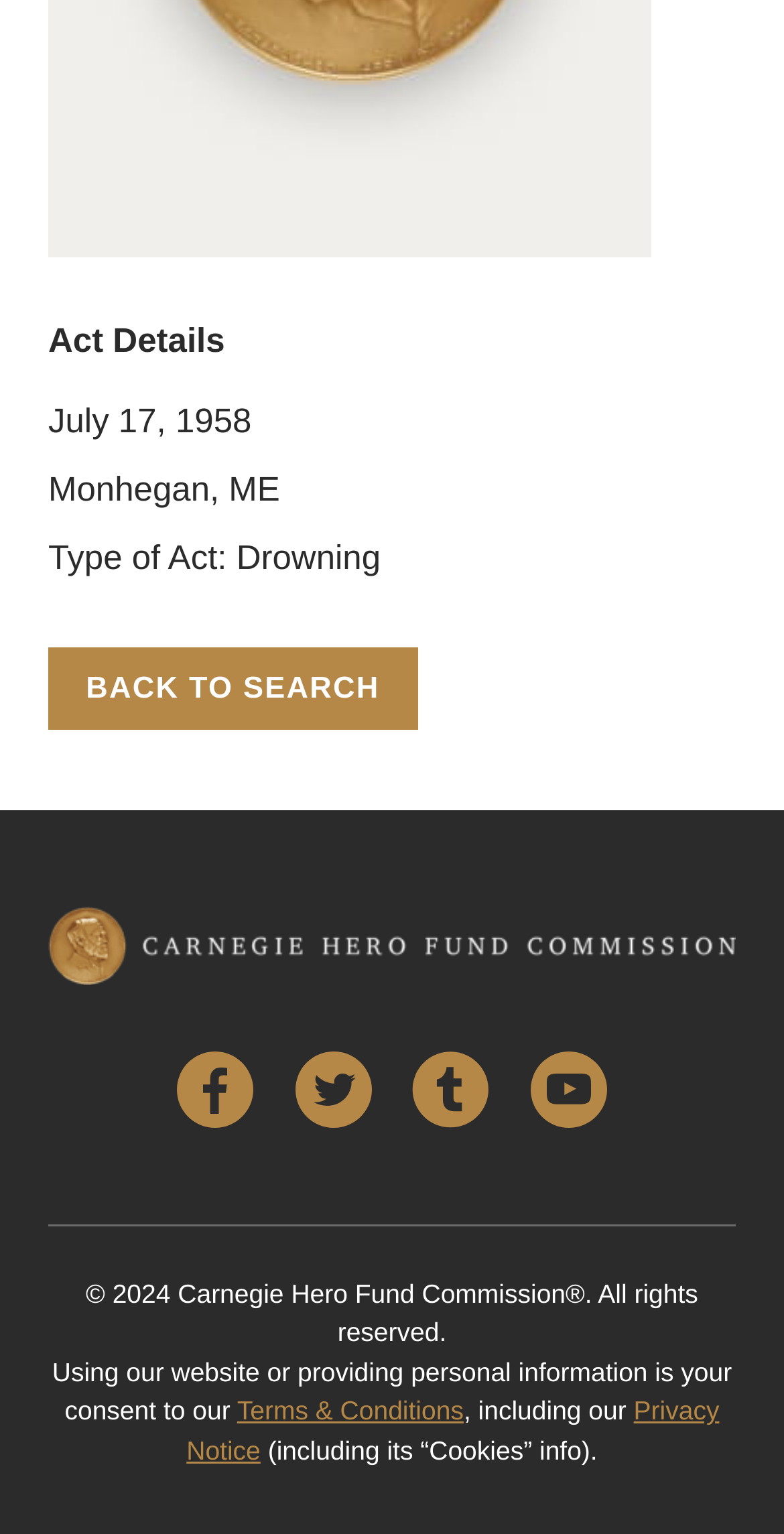How many social media links are available?
Provide an in-depth and detailed answer to the question.

The social media links can be found at the bottom of the webpage, and there are four links: Facebook, Twitter, Tumblr, and YouTube, each with an accompanying image.